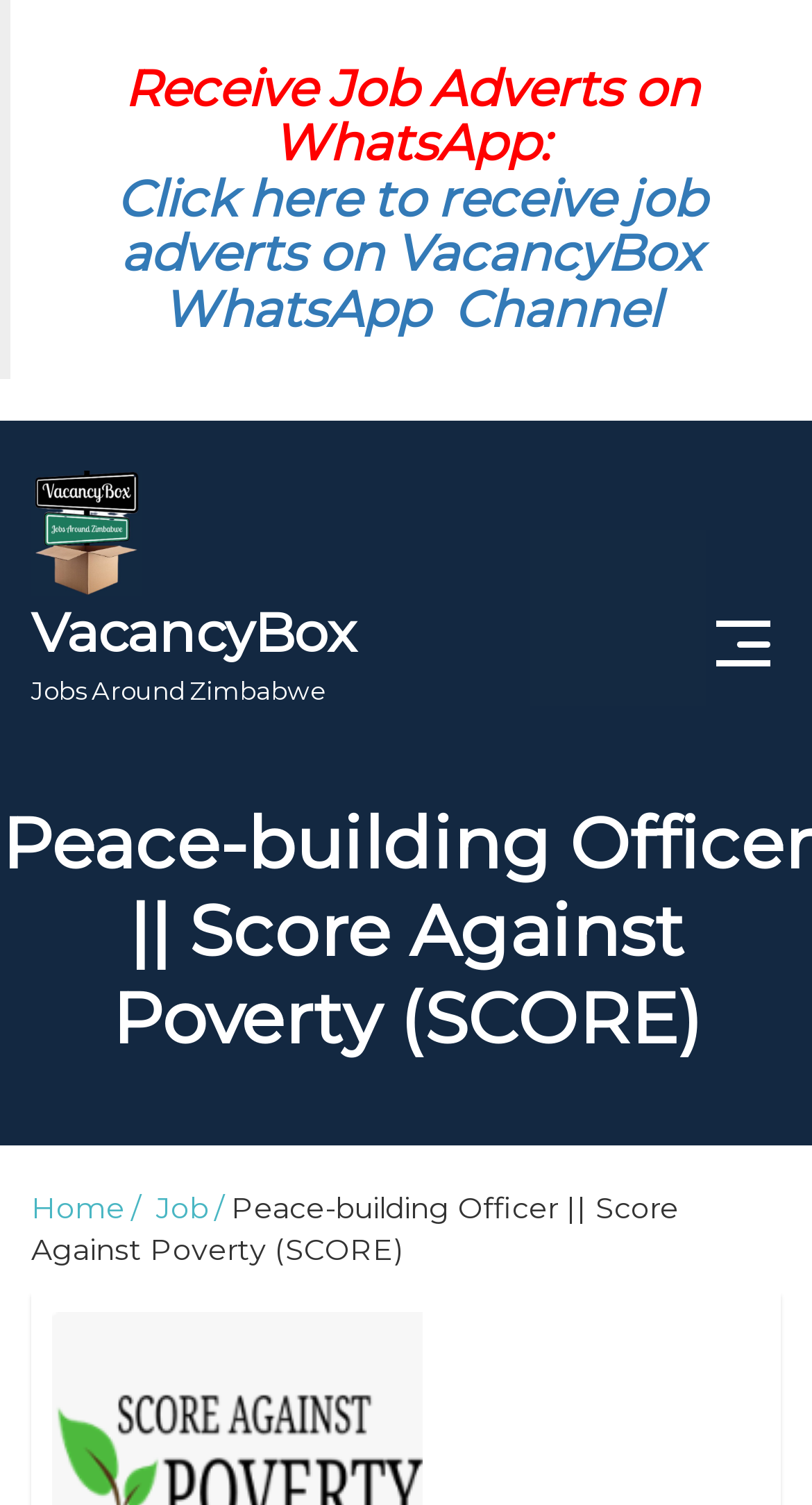Identify the bounding box for the given UI element using the description provided. Coordinates should be in the format (top-left x, top-left y, bottom-right x, bottom-right y) and must be between 0 and 1. Here is the description: Contact Us

[0.115, 0.808, 0.885, 0.855]